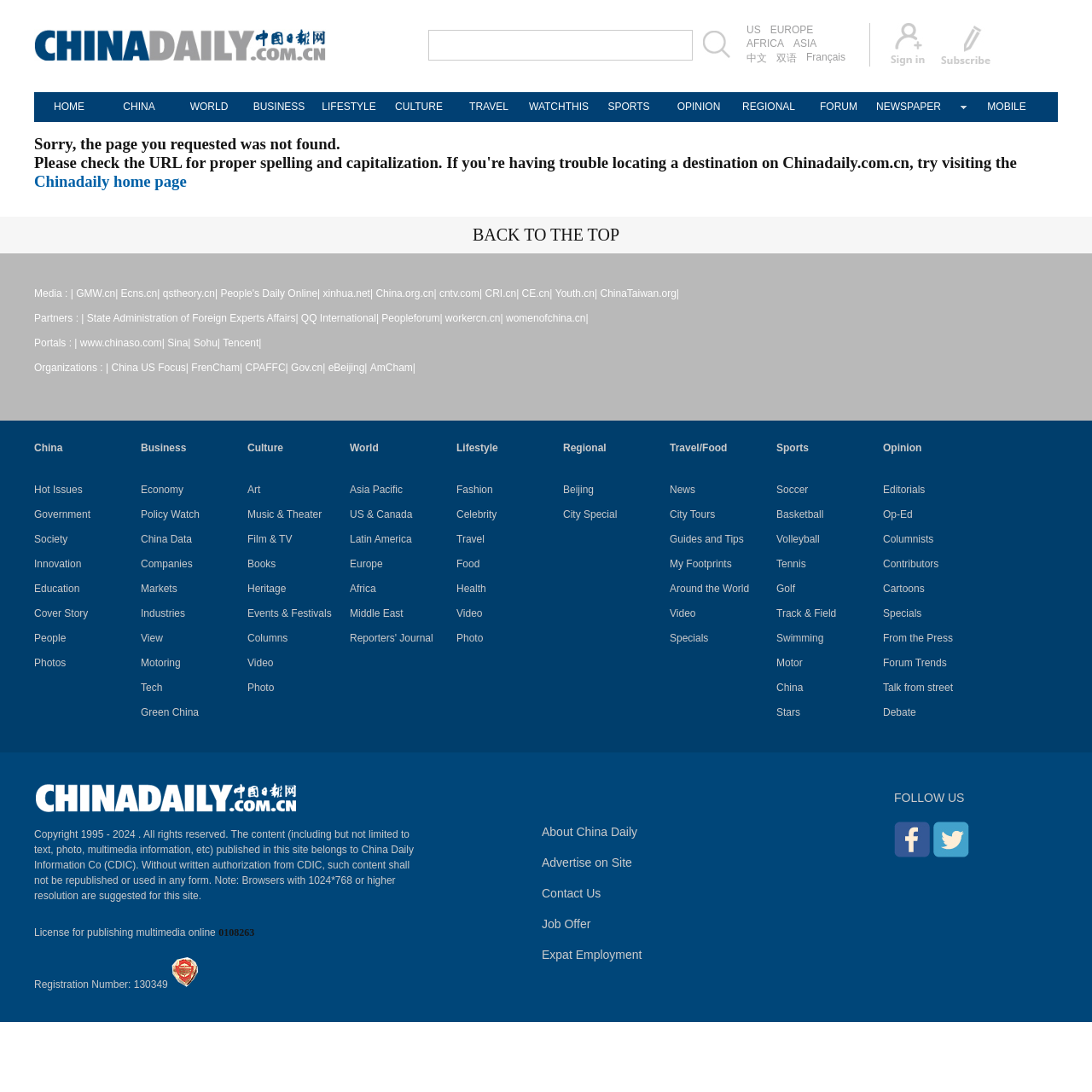Please provide a one-word or short phrase answer to the question:
What is the 'Media' section for?

To provide links to other media outlets